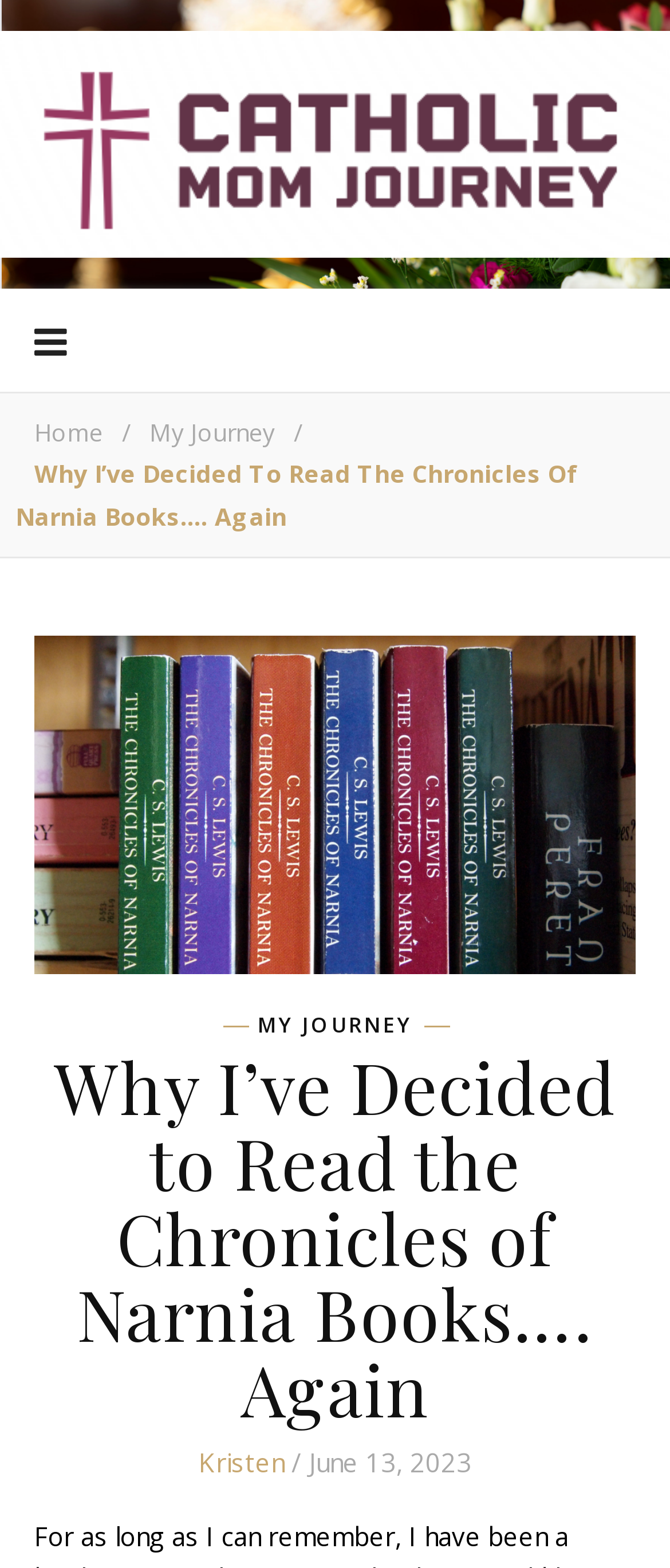Determine the bounding box coordinates (top-left x, top-left y, bottom-right x, bottom-right y) of the UI element described in the following text: title="Catholic Mom Blog"

[0.0, 0.02, 1.0, 0.164]